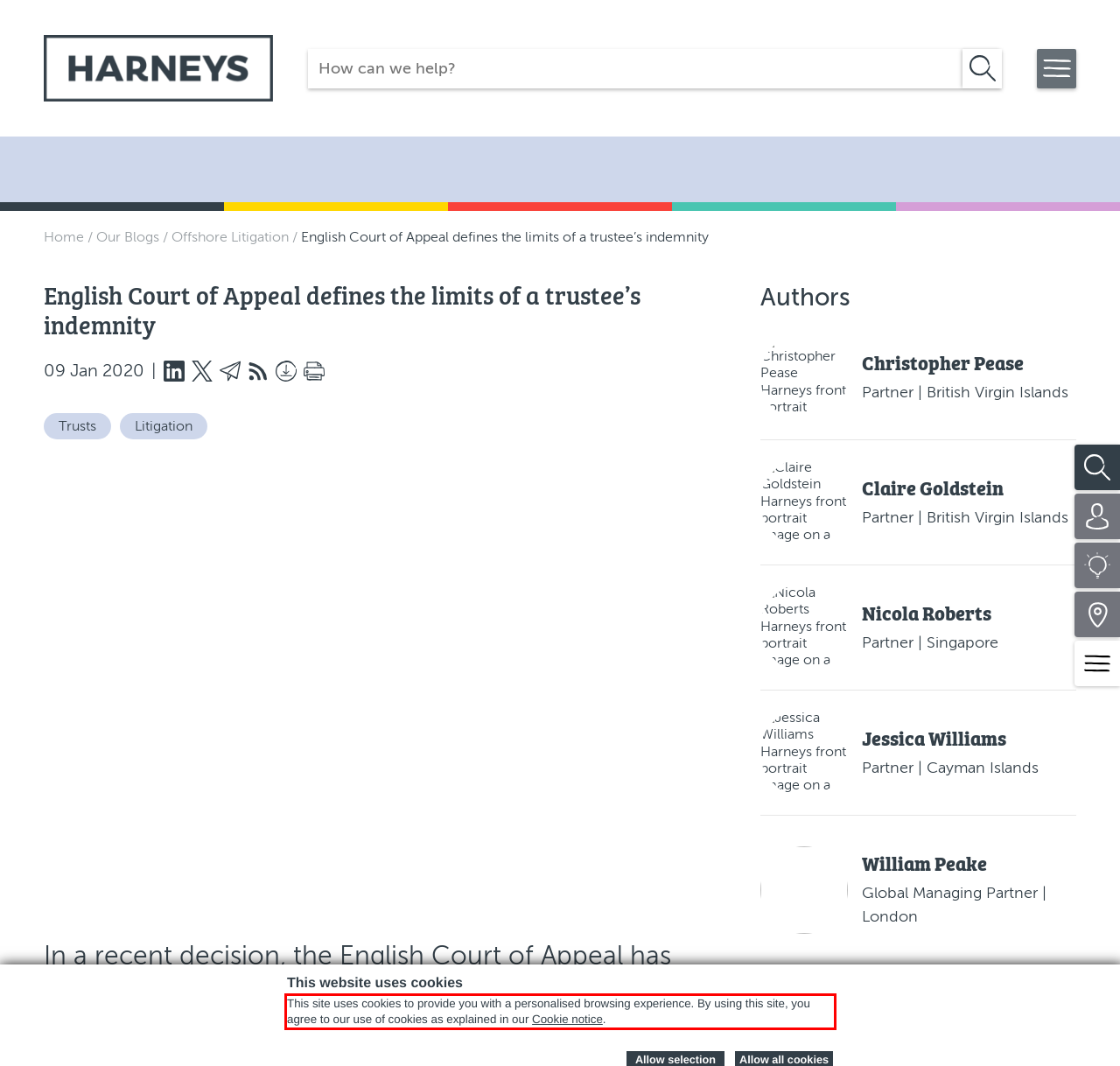You have a screenshot with a red rectangle around a UI element. Recognize and extract the text within this red bounding box using OCR.

This site uses cookies to provide you with a personalised browsing experience. By using this site, you agree to our use of cookies as explained in our Cookie notice.